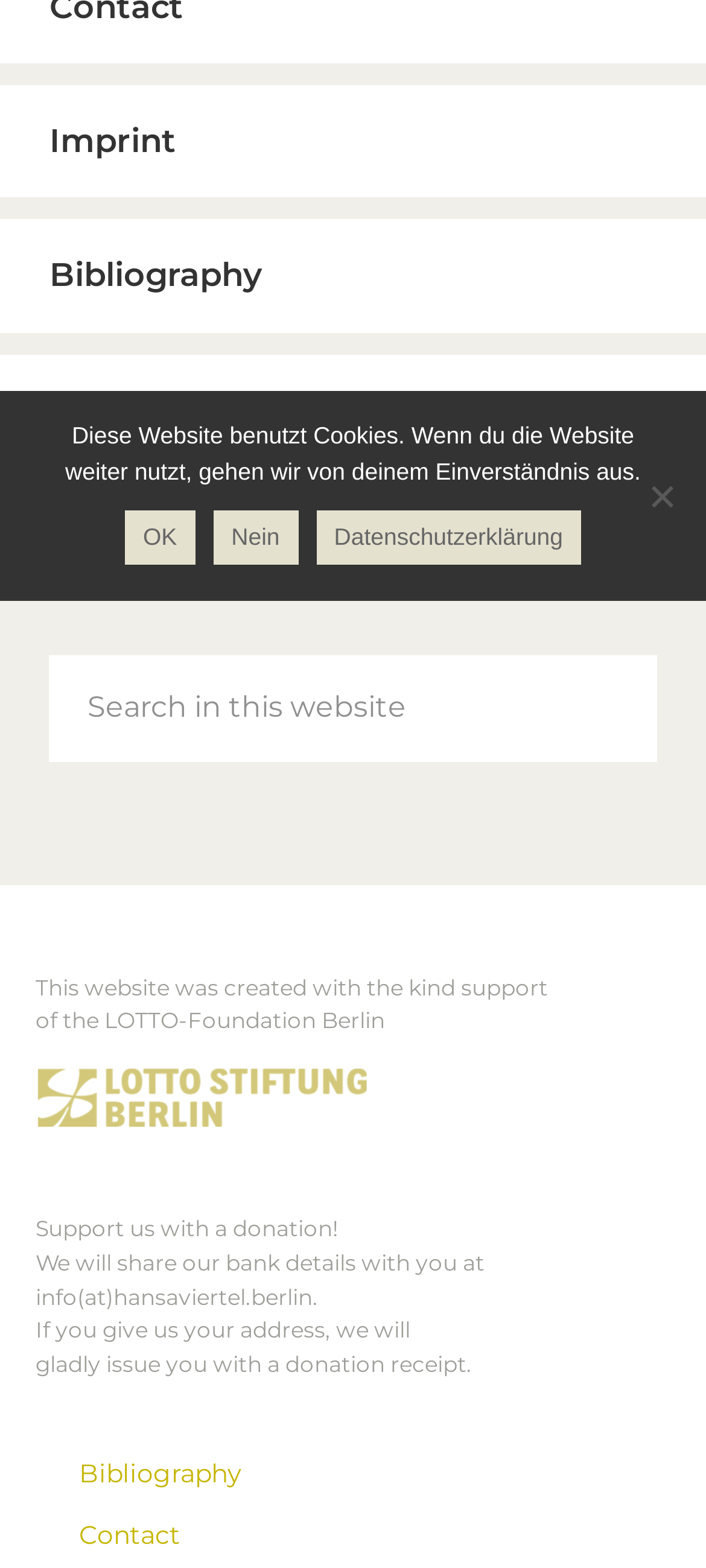Please provide the bounding box coordinate of the region that matches the element description: Datenschutzerklärung. Coordinates should be in the format (top-left x, top-left y, bottom-right x, bottom-right y) and all values should be between 0 and 1.

[0.448, 0.326, 0.823, 0.36]